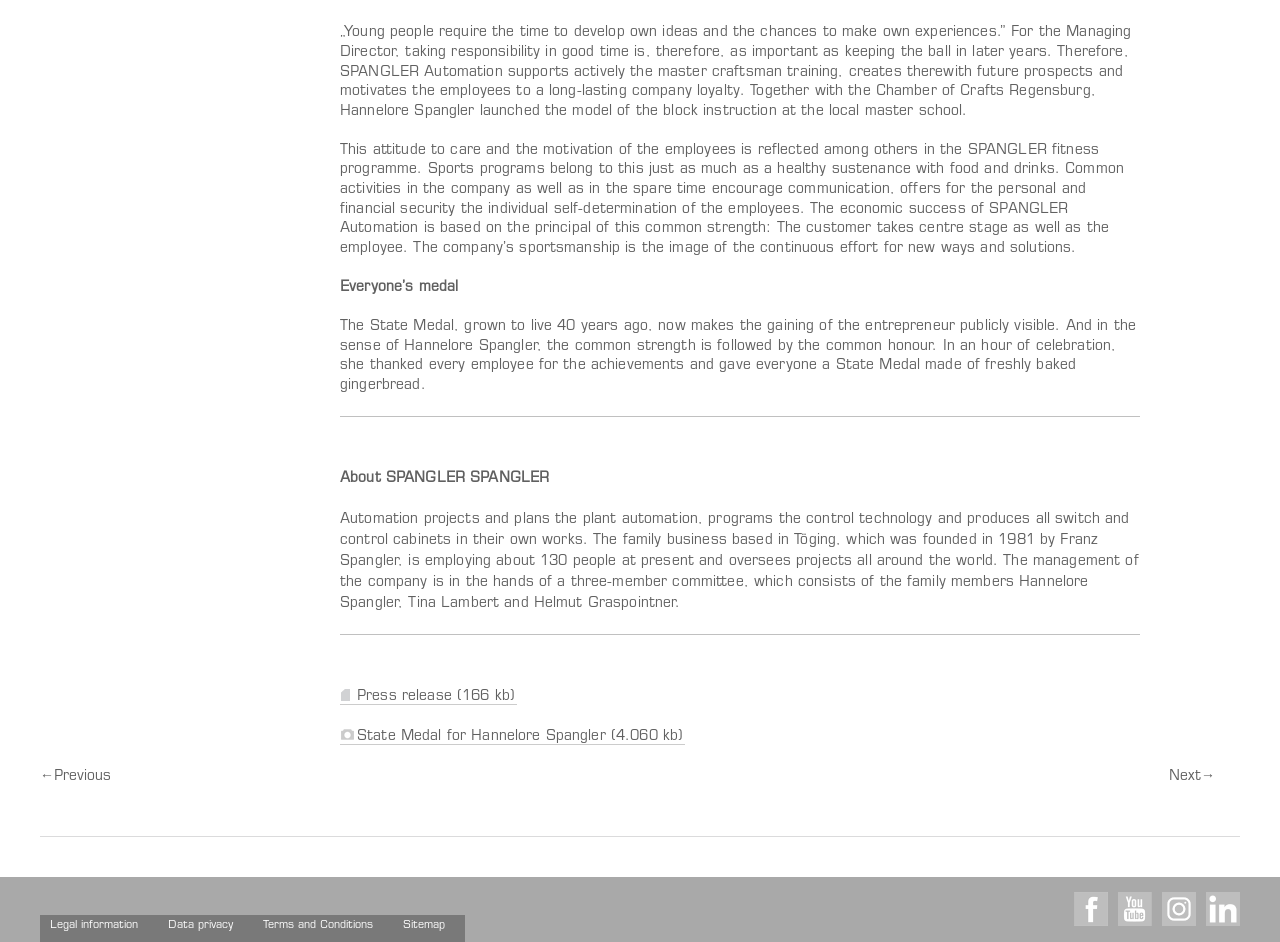Identify the bounding box coordinates of the specific part of the webpage to click to complete this instruction: "View press release".

[0.266, 0.733, 0.404, 0.749]